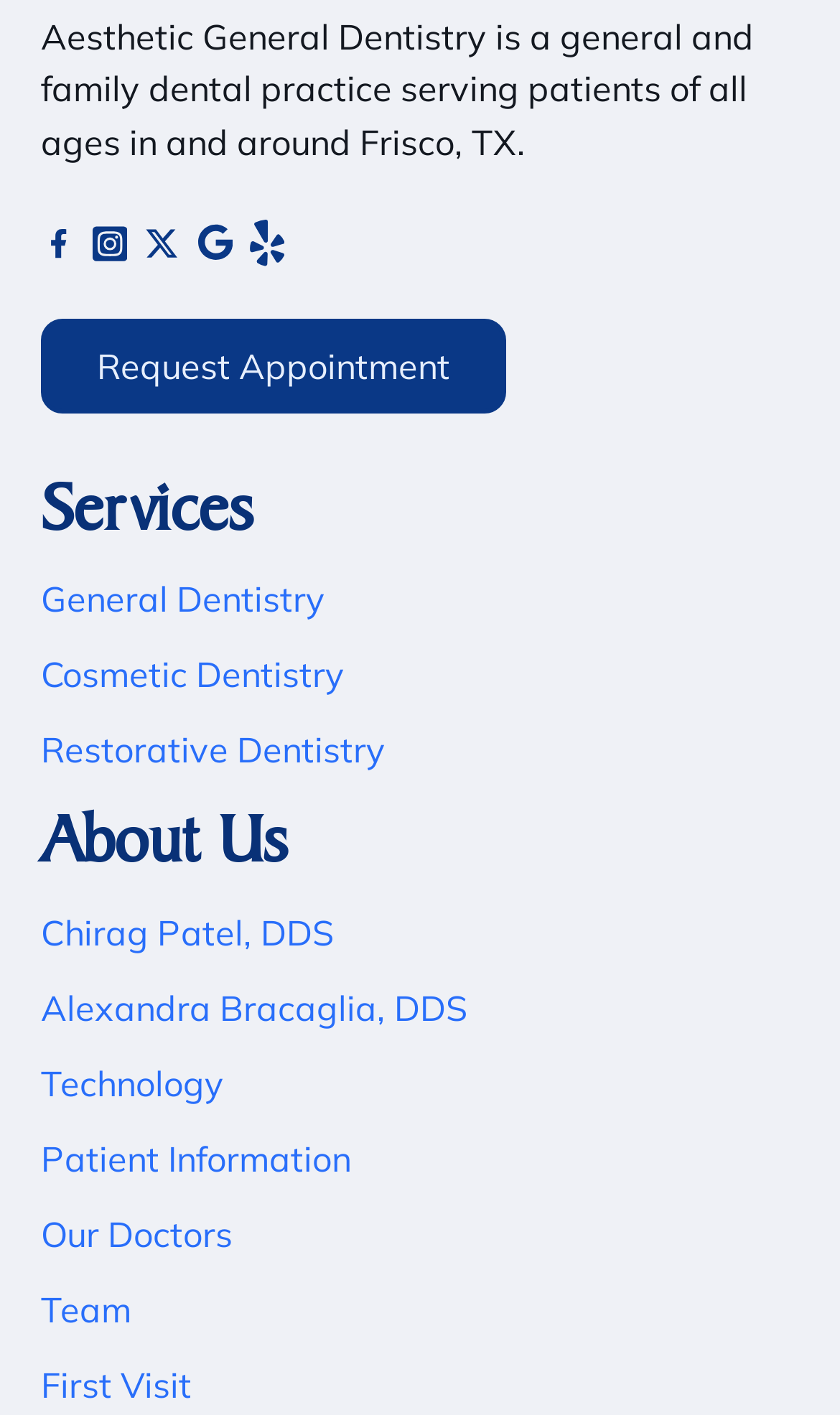Identify the bounding box coordinates for the element that needs to be clicked to fulfill this instruction: "Request an appointment". Provide the coordinates in the format of four float numbers between 0 and 1: [left, top, right, bottom].

[0.049, 0.225, 0.603, 0.293]